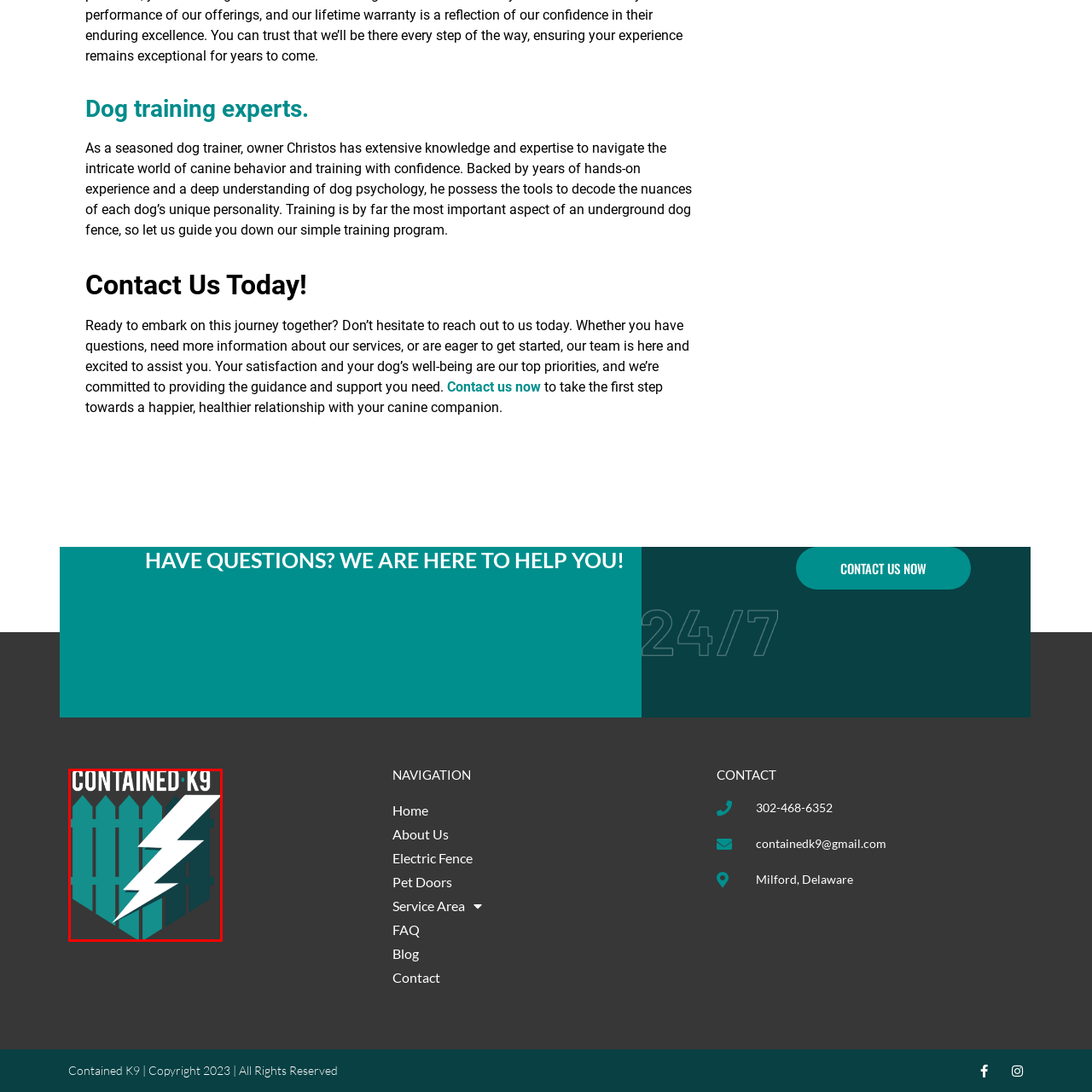Inspect the image bordered by the red bounding box and supply a comprehensive response to the upcoming question based on what you see in the image: What does the lightning bolt symbolize?

The lightning bolt is a prominent element in the Contained K9 logo, and its meaning can be inferred from its context. Given that Contained K9 is a company focused on dog containment solutions, the lightning bolt likely symbolizes energy and effectiveness in their methods, conveying a sense of dynamism and reliability.